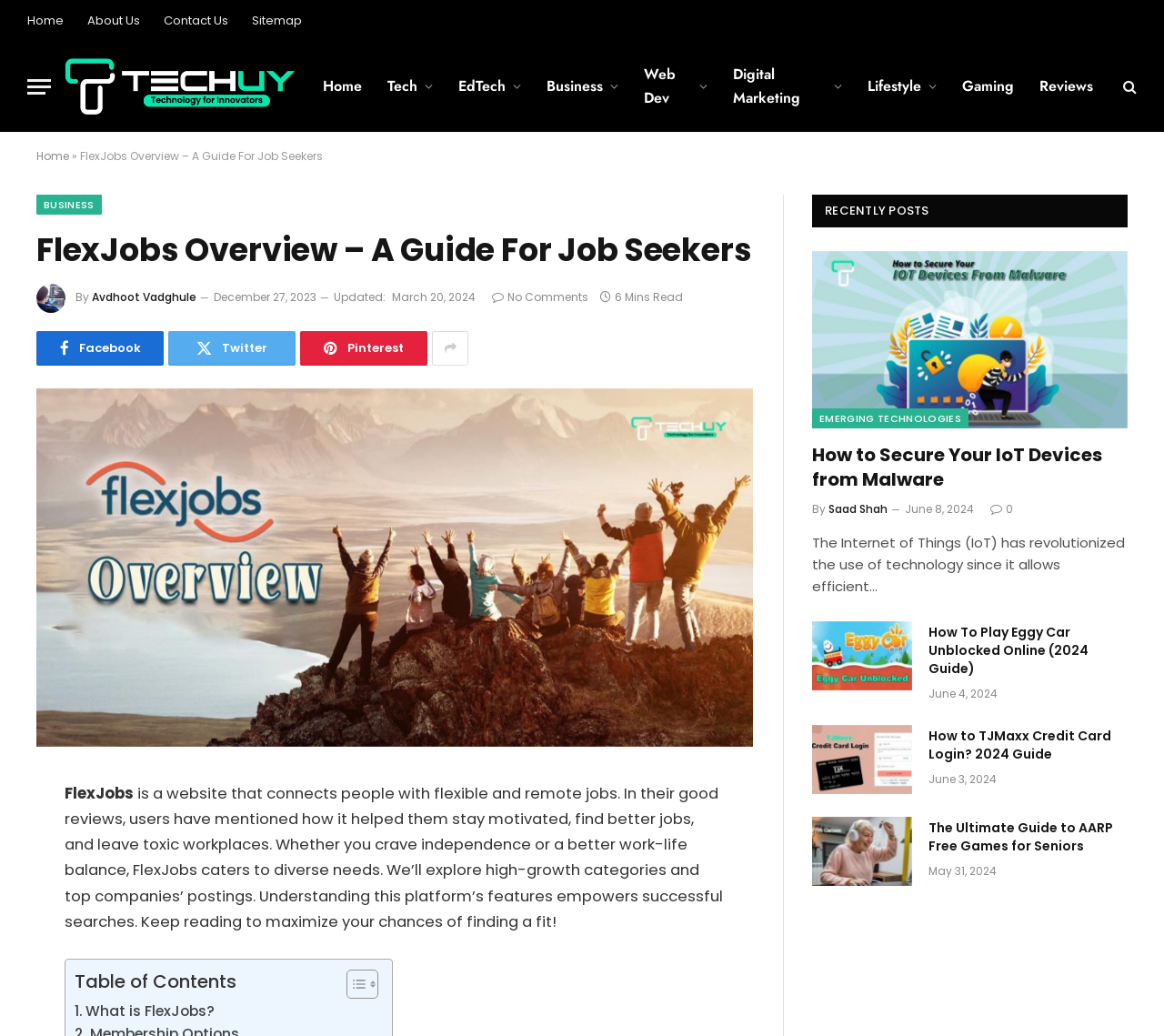What is the date of the article 'How to Secure Your IoT Devices from Malware'?
Please provide a single word or phrase as your answer based on the image.

June 8, 2024